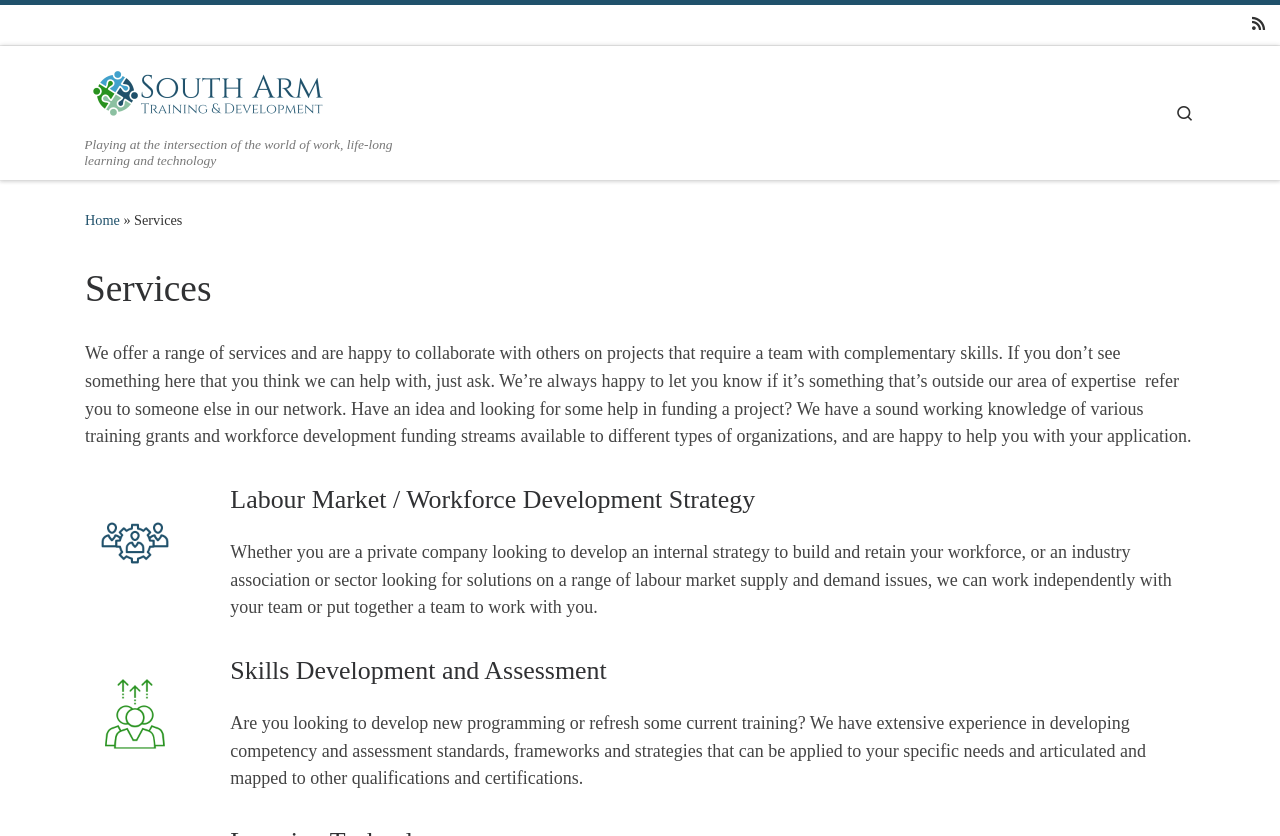Provide a short answer to the following question with just one word or phrase: What type of organizations can the company help with funding applications?

Private companies and industry associations